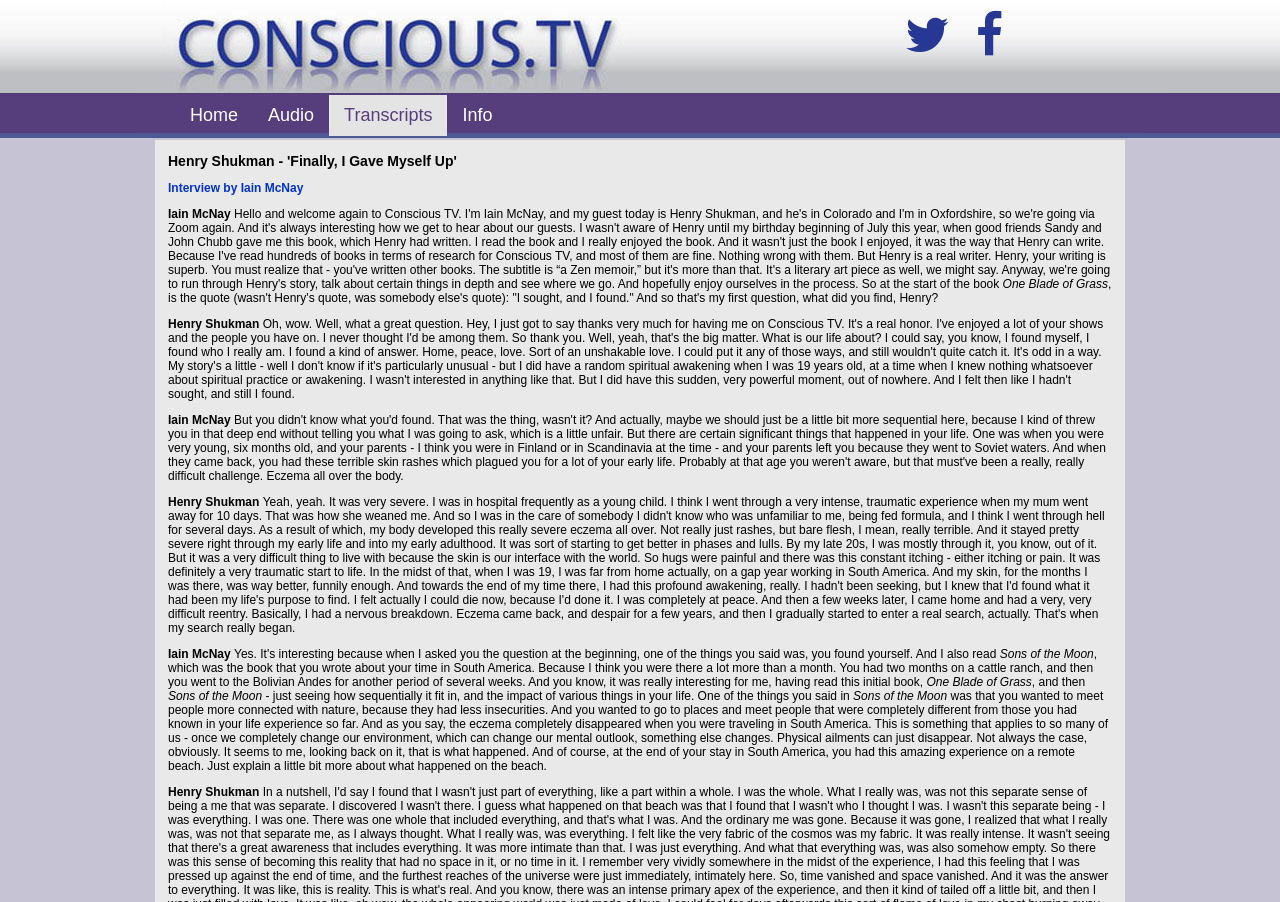Please find the bounding box coordinates (top-left x, top-left y, bottom-right x, bottom-right y) in the screenshot for the UI element described as follows: Transcripts

[0.257, 0.105, 0.35, 0.151]